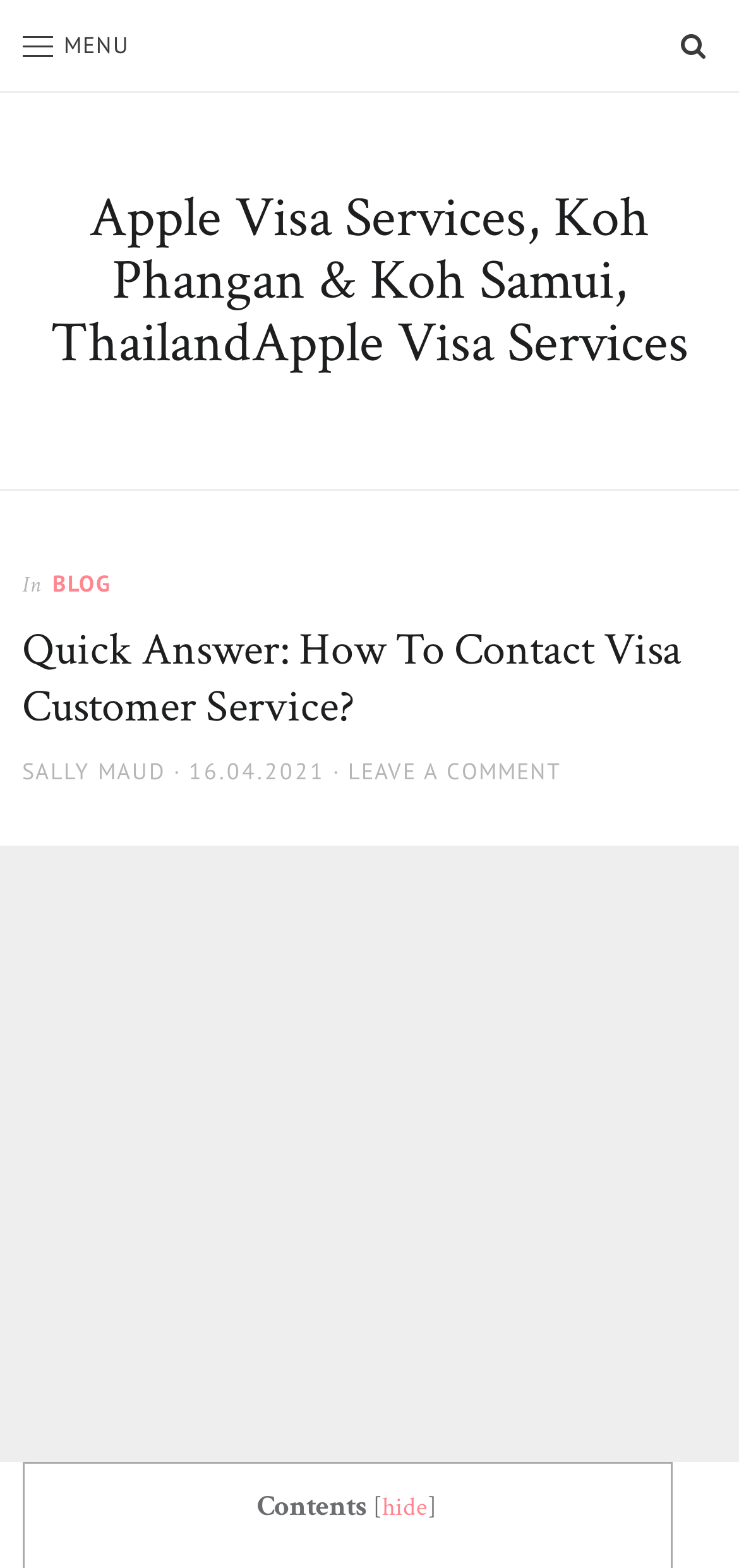What is the name of the author of the article?
Carefully examine the image and provide a detailed answer to the question.

The author's name is mentioned below the main heading of the webpage, which is SALLY MAUD. This information is provided to credit the author of the article.